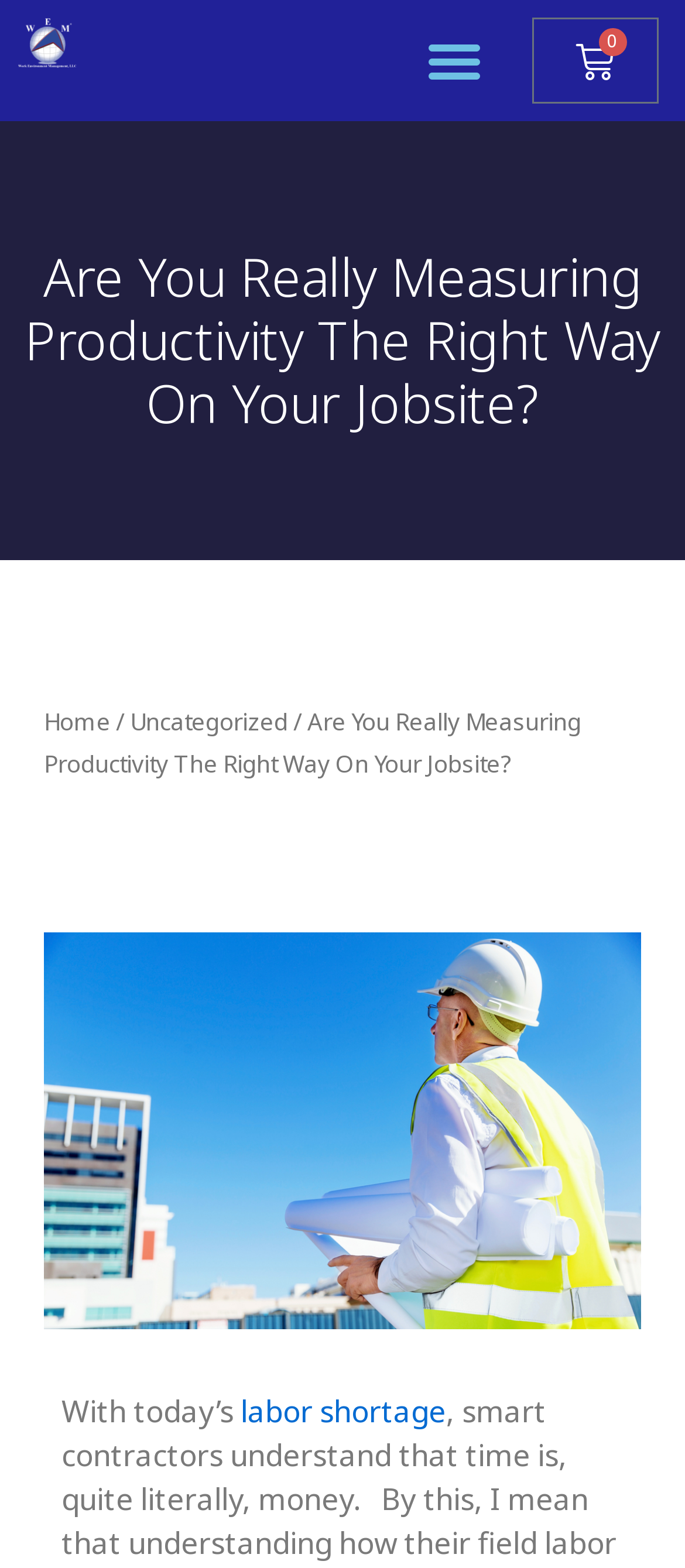What is the topic of the webpage related to?
Answer the question with a single word or phrase, referring to the image.

labor shortage